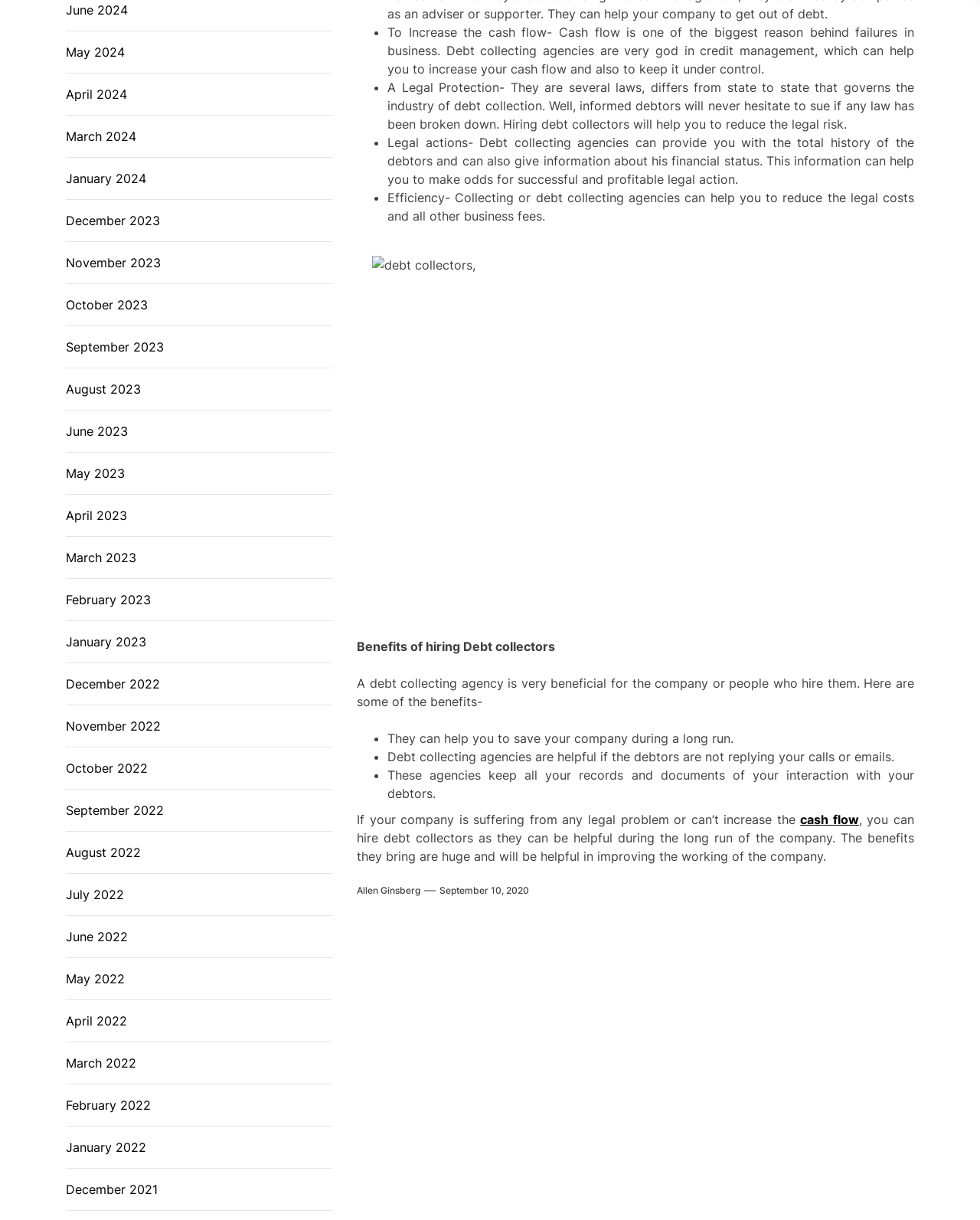Using the element description: "October 2023", determine the bounding box coordinates. The coordinates should be in the format [left, top, right, bottom], with values between 0 and 1.

[0.067, 0.242, 0.151, 0.257]